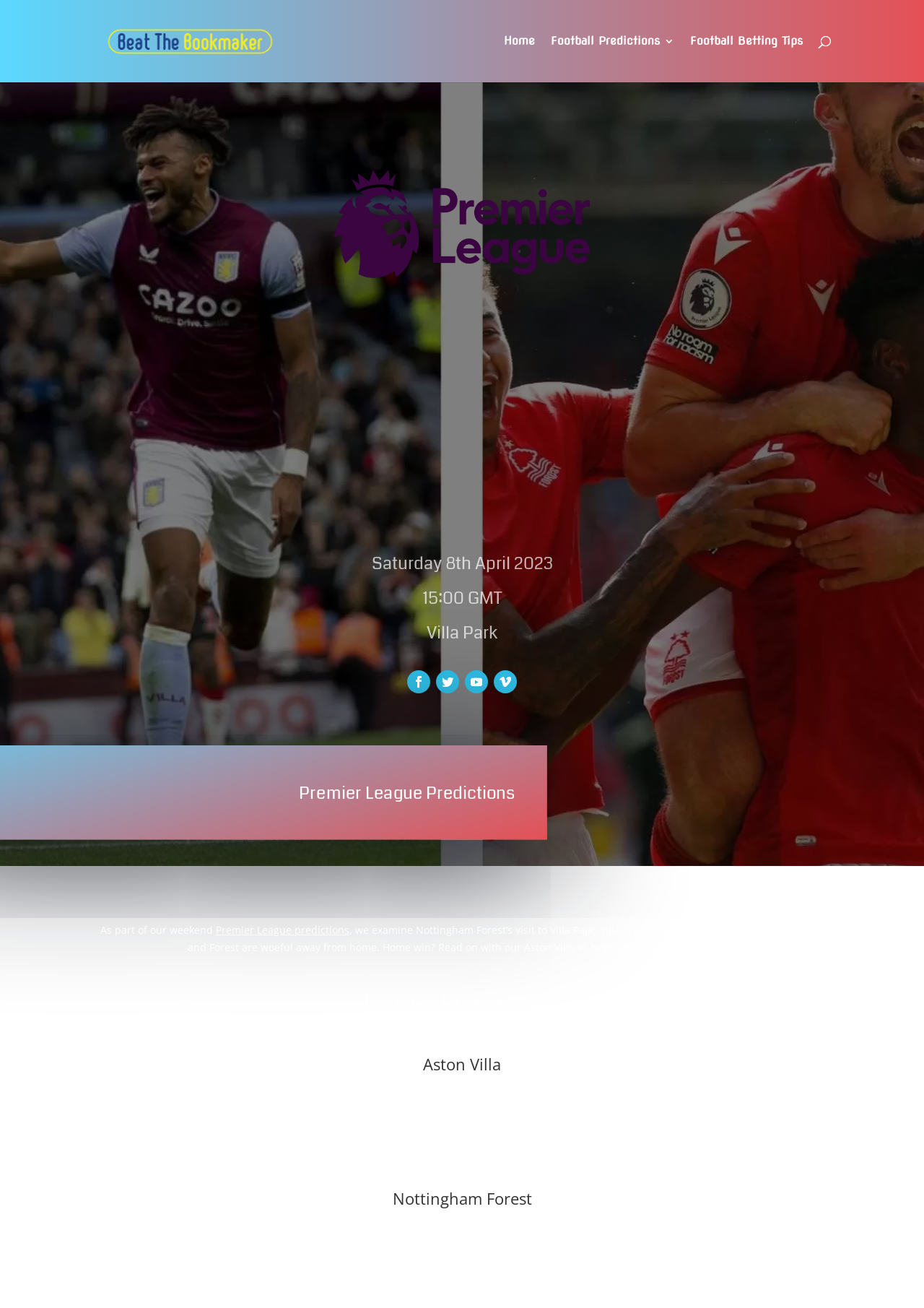Identify the bounding box coordinates for the UI element described as follows: "Football Betting Tips". Ensure the coordinates are four float numbers between 0 and 1, formatted as [left, top, right, bottom].

[0.747, 0.028, 0.869, 0.063]